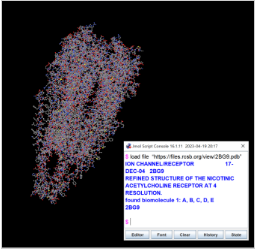What is the purpose of the JSmol display interface?
Could you answer the question with a detailed and thorough explanation?

The JSmol display interface facilitates an interactive examination of the receptor's molecular architecture, which is crucial for understanding its biological function and the intricate dynamics of protein-ligand interactions.